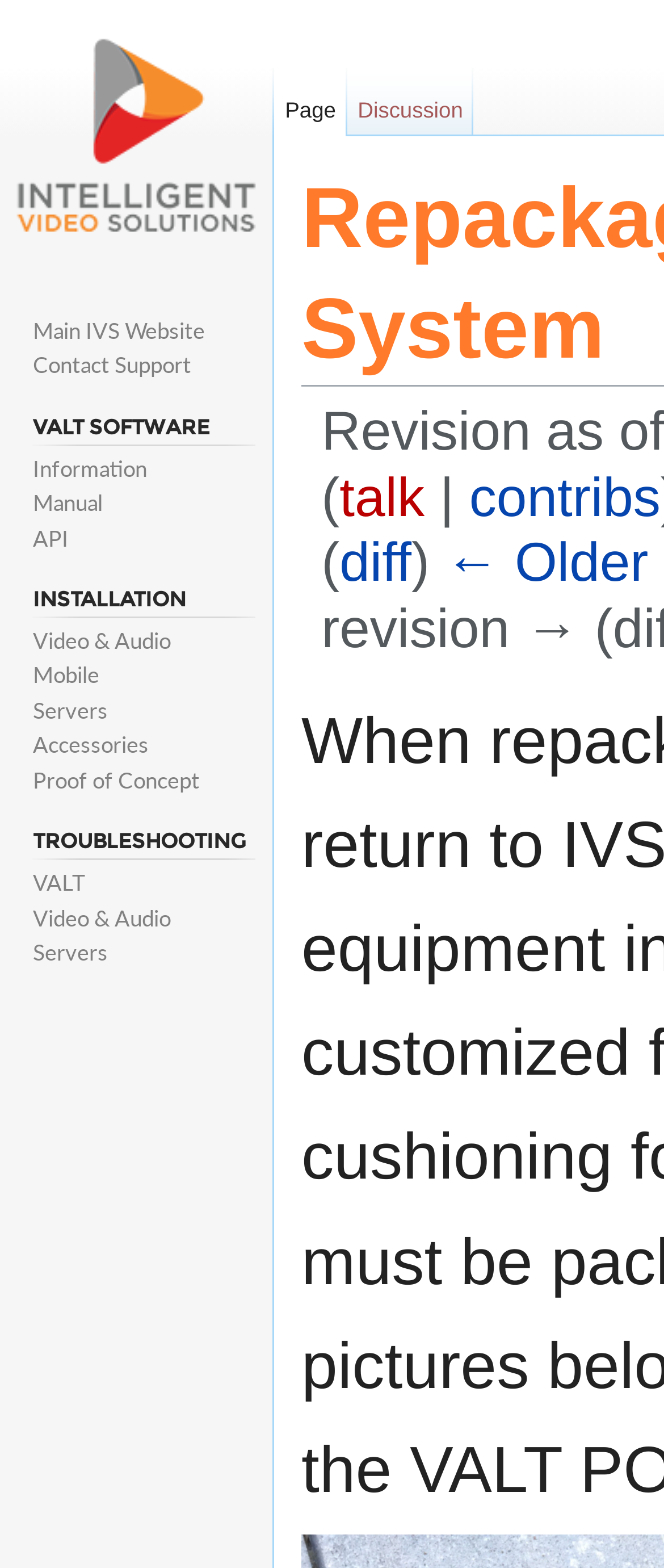Locate the bounding box coordinates of the clickable element to fulfill the following instruction: "troubleshoot VALT". Provide the coordinates as four float numbers between 0 and 1 in the format [left, top, right, bottom].

[0.049, 0.554, 0.129, 0.572]